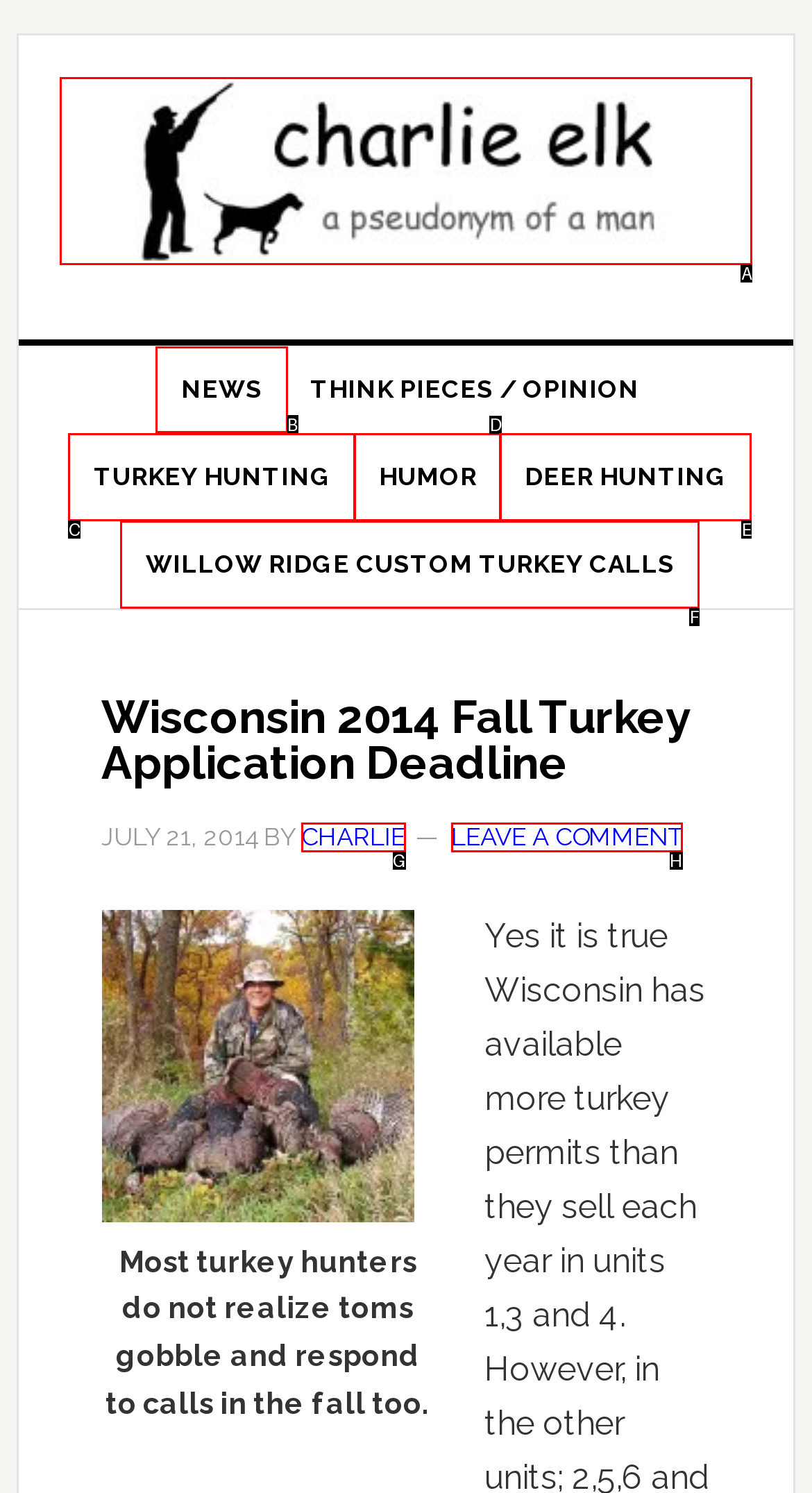Identify the correct letter of the UI element to click for this task: Click on NEWS
Respond with the letter from the listed options.

B